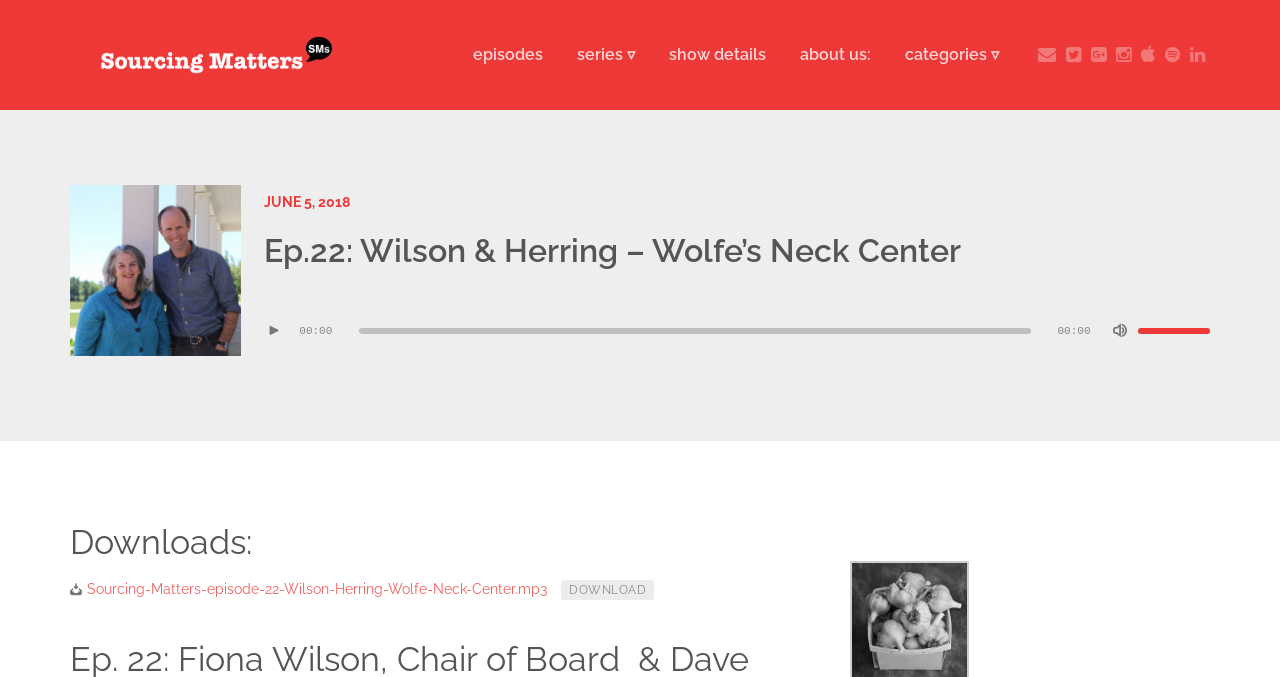Provide the bounding box coordinates of the HTML element this sentence describes: "alt="Sourcing Matters.show"".

[0.055, 0.063, 0.26, 0.094]